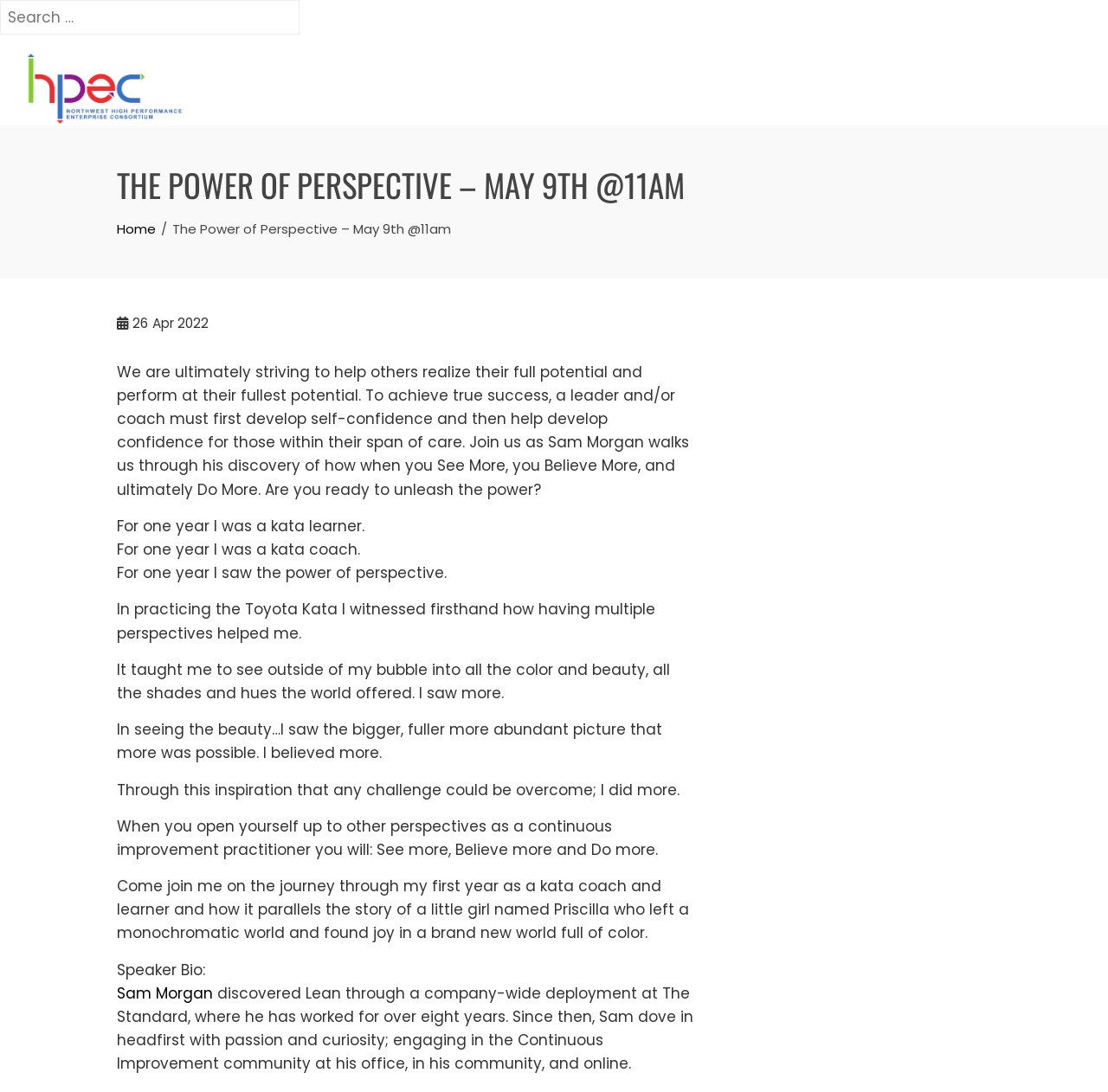Provide the bounding box coordinates of the HTML element this sentence describes: "parent_node: Search for: value="Search"". The bounding box coordinates consist of four float numbers between 0 and 1, i.e., [left, top, right, bottom].

[0.274, 0.0, 0.353, 0.032]